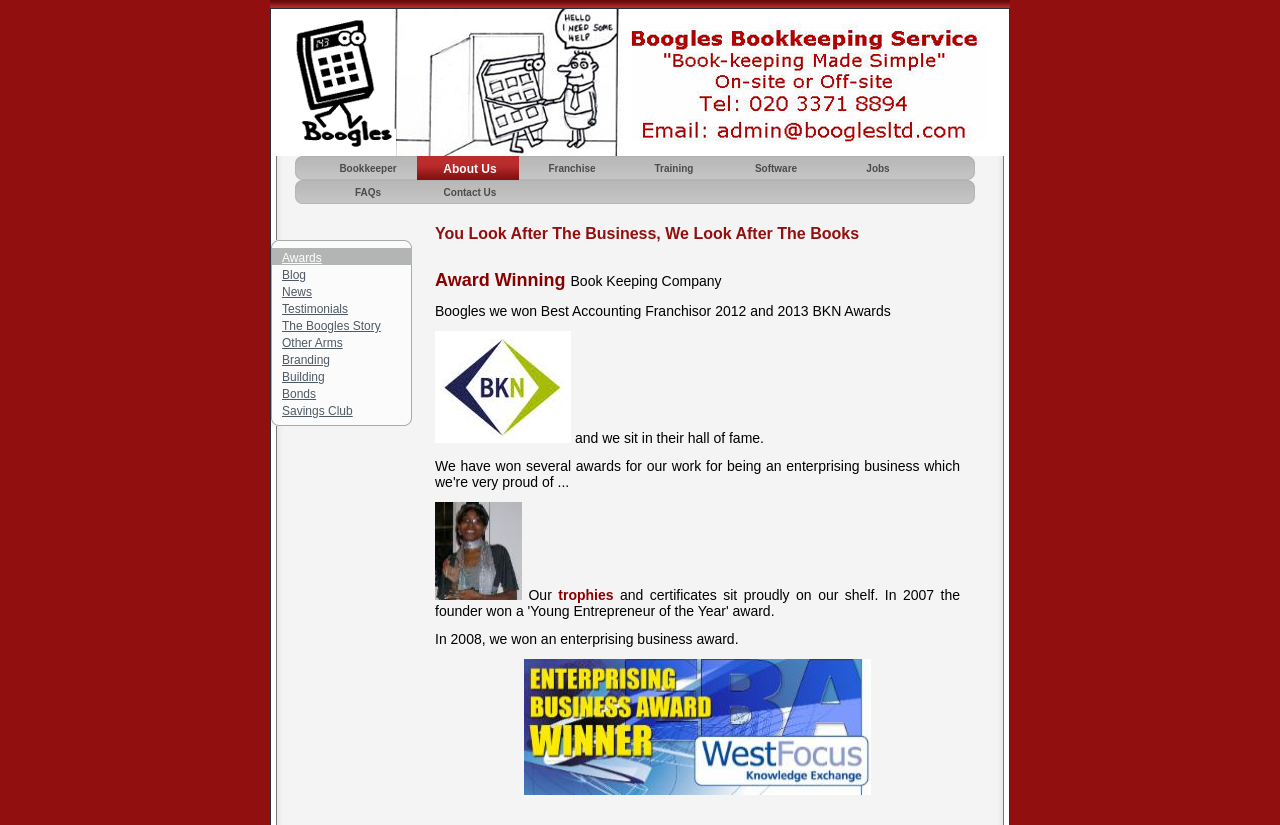From the webpage screenshot, identify the region described by Report Website Issues. Provide the bounding box coordinates as (top-left x, top-left y, bottom-right x, bottom-right y), with each value being a floating point number between 0 and 1.

None